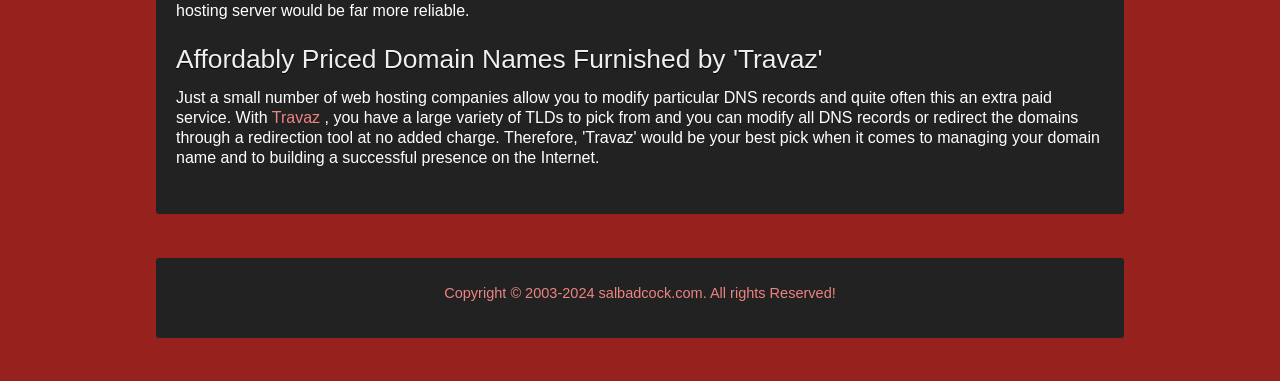What service is often an extra paid service in web hosting companies?
Utilize the information in the image to give a detailed answer to the question.

The webpage mentions that 'Just a small number of web hosting companies allow you to modify particular DNS records and quite often this an extra paid service.', which indicates that modifying DNS records is often an extra paid service in web hosting companies.